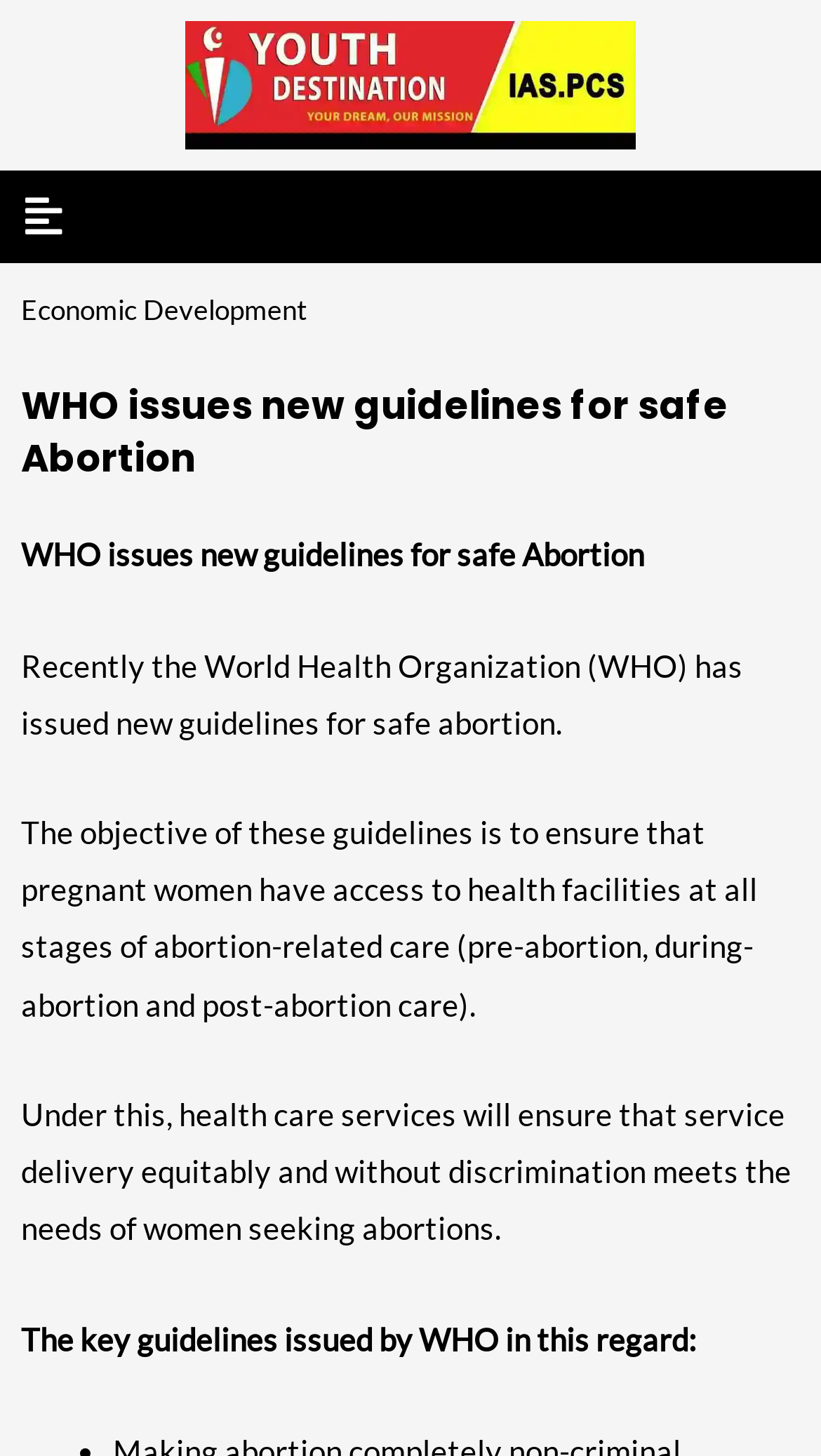Provide an in-depth description of the elements and layout of the webpage.

The webpage is about the World Health Organization's (WHO) new guidelines for safe abortion. At the top left of the page, there is a logo of "Youth Destination IAS Coaching Delhi" with a black strip. Next to the logo, there is a "Menu Toggle" button. Below the logo and button, there is a heading that reads "WHO issues new guidelines for safe Abortion". 

Under the heading, there is a paragraph of text that summarizes the guidelines, stating that the WHO has issued new guidelines to ensure pregnant women have access to health facilities at all stages of abortion-related care. The text continues to explain that healthcare services will ensure service delivery meets the needs of women seeking abortions without discrimination.

Further down, there is another section of text that introduces the key guidelines issued by the WHO. The page also has a link to "Economic Development" on the top right side, which is part of a menu that can be toggled.